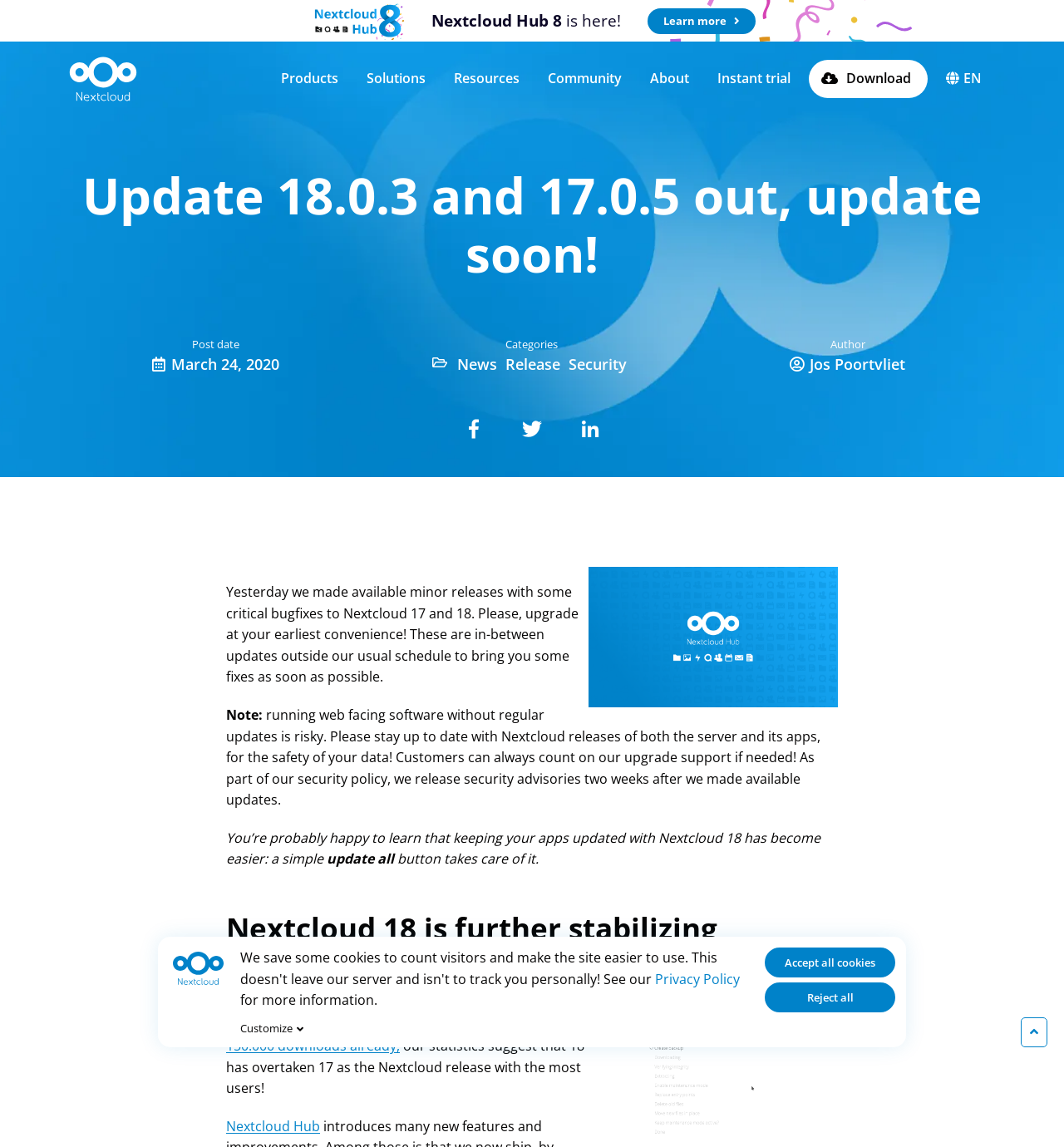Explain the webpage in detail, including its primary components.

The webpage is about Nextcloud, a cloud storage platform, and its recent updates. At the top, there is a prominent link to "Nextcloud Hub 8" with an accompanying image, followed by another link to "Migration to Nextcloud" with an image. Below these links, there is a navigation menu with links to "Products", "Solutions", "Resources", "Community", "About", and "Instant trial".

On the left side, there is a Nextcloud logo, and below it, a heading that reads "Update 18.0.3 and 17.0.5 out, update soon!". This is followed by a post date, "March 24, 2020", and categories "News", "Release", and "Security". The author of the post is Jos Poortvliet.

The main content of the webpage is a blog post that discusses the recent updates to Nextcloud 17 and 18, which include critical bugfixes. The post emphasizes the importance of keeping software up to date for security reasons and mentions that customers can rely on Nextcloud's upgrade support. It also highlights the ease of updating apps with Nextcloud 18 and the growing userbase of Nextcloud Hub.

There are several images on the page, including the Nextcloud logo, Nextcloud Hub icons, and an image of the Nextcloud platform. At the bottom of the page, there are links to social media platforms, a "Privacy Policy" link, and a "Customize" button. Additionally, there are buttons to "Accept all cookies" or "Reject all" cookies.